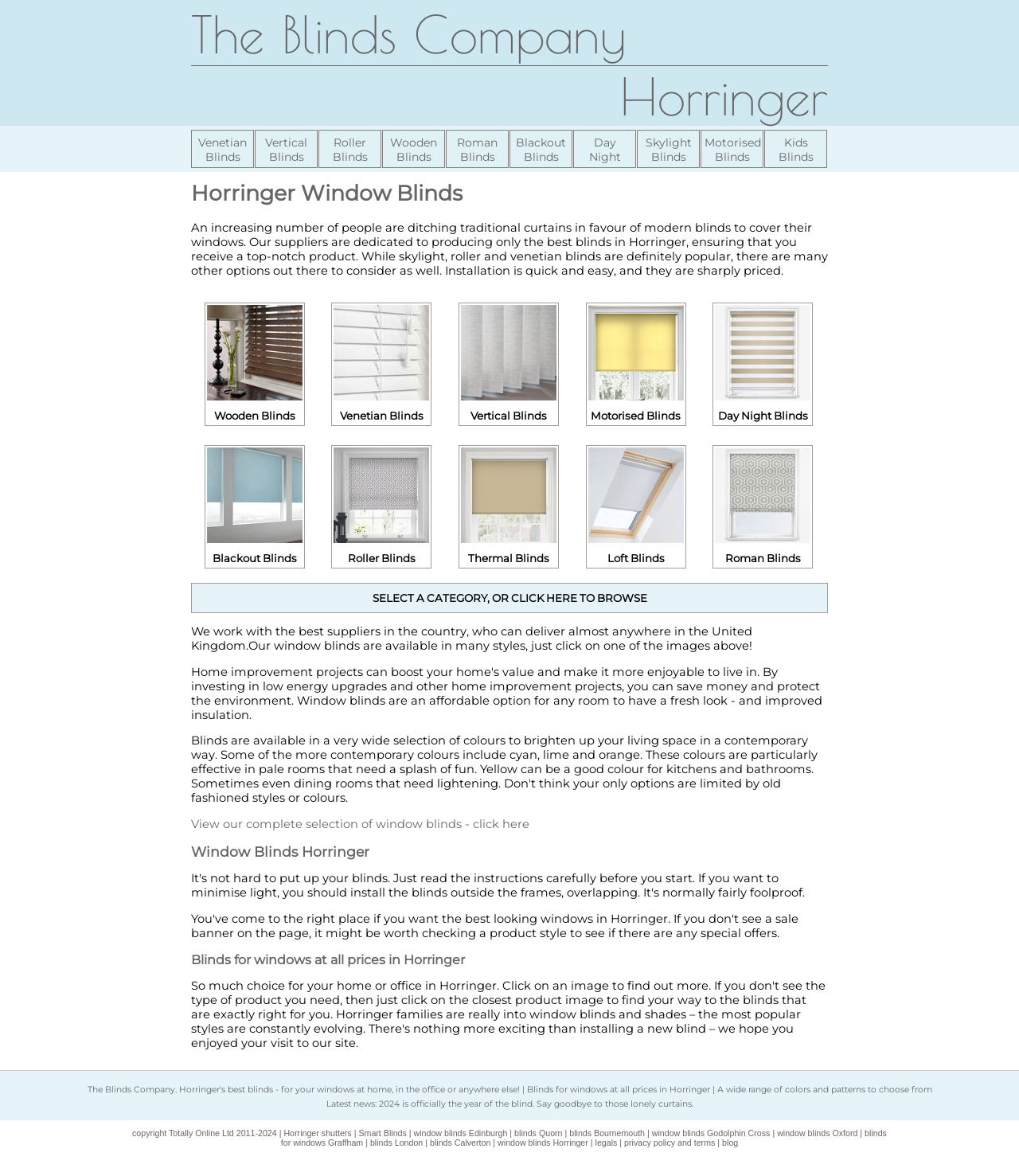From the details in the image, provide a thorough response to the question: What is the name of the company?

The name of the company can be found in the static text element at the top of the page, which reads 'The Blinds Company'.